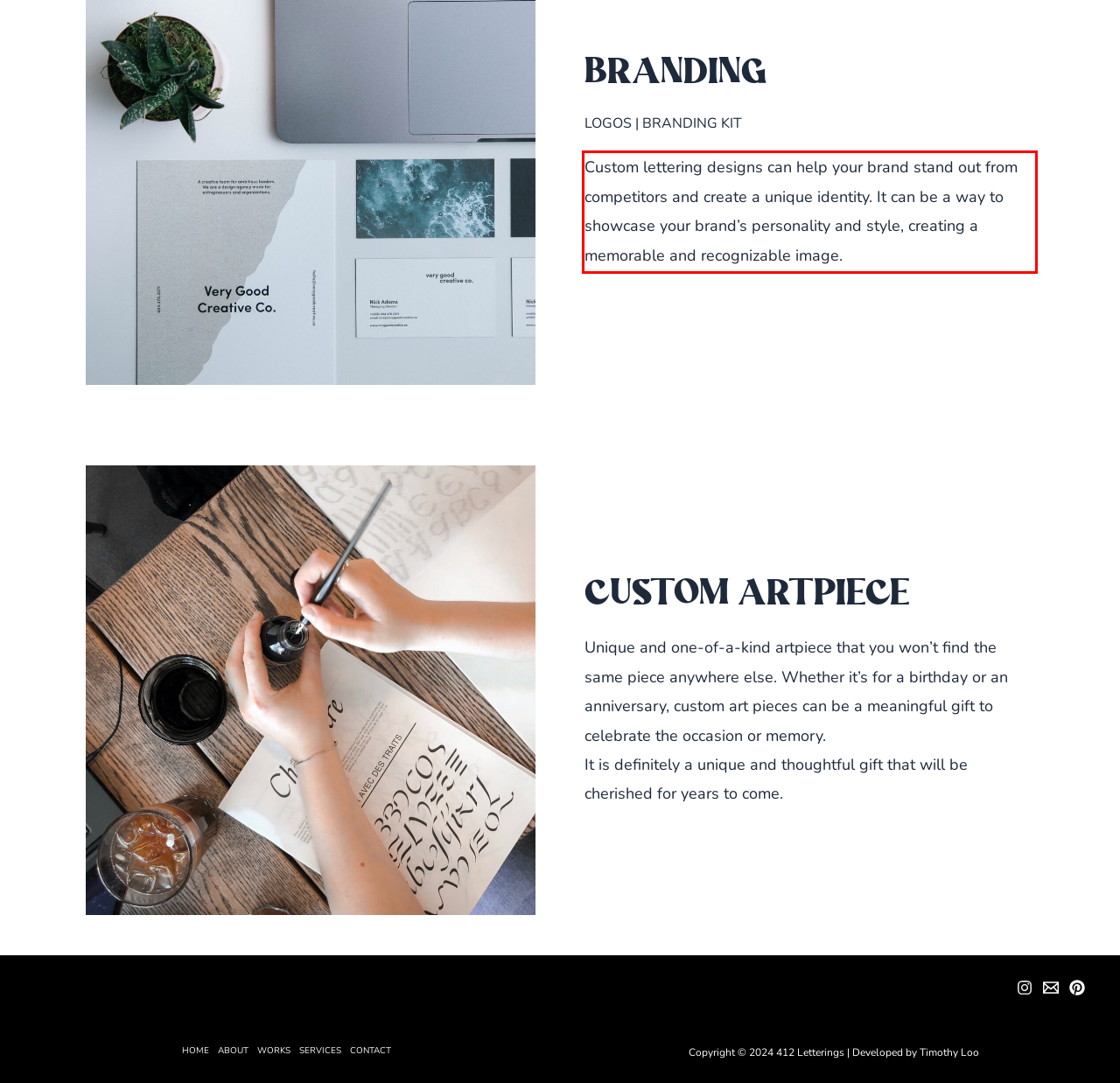You are looking at a screenshot of a webpage with a red rectangle bounding box. Use OCR to identify and extract the text content found inside this red bounding box.

Custom lettering designs can help your brand stand out from competitors and create a unique identity. It can be a way to showcase your brand’s personality and style, creating a memorable and recognizable image.